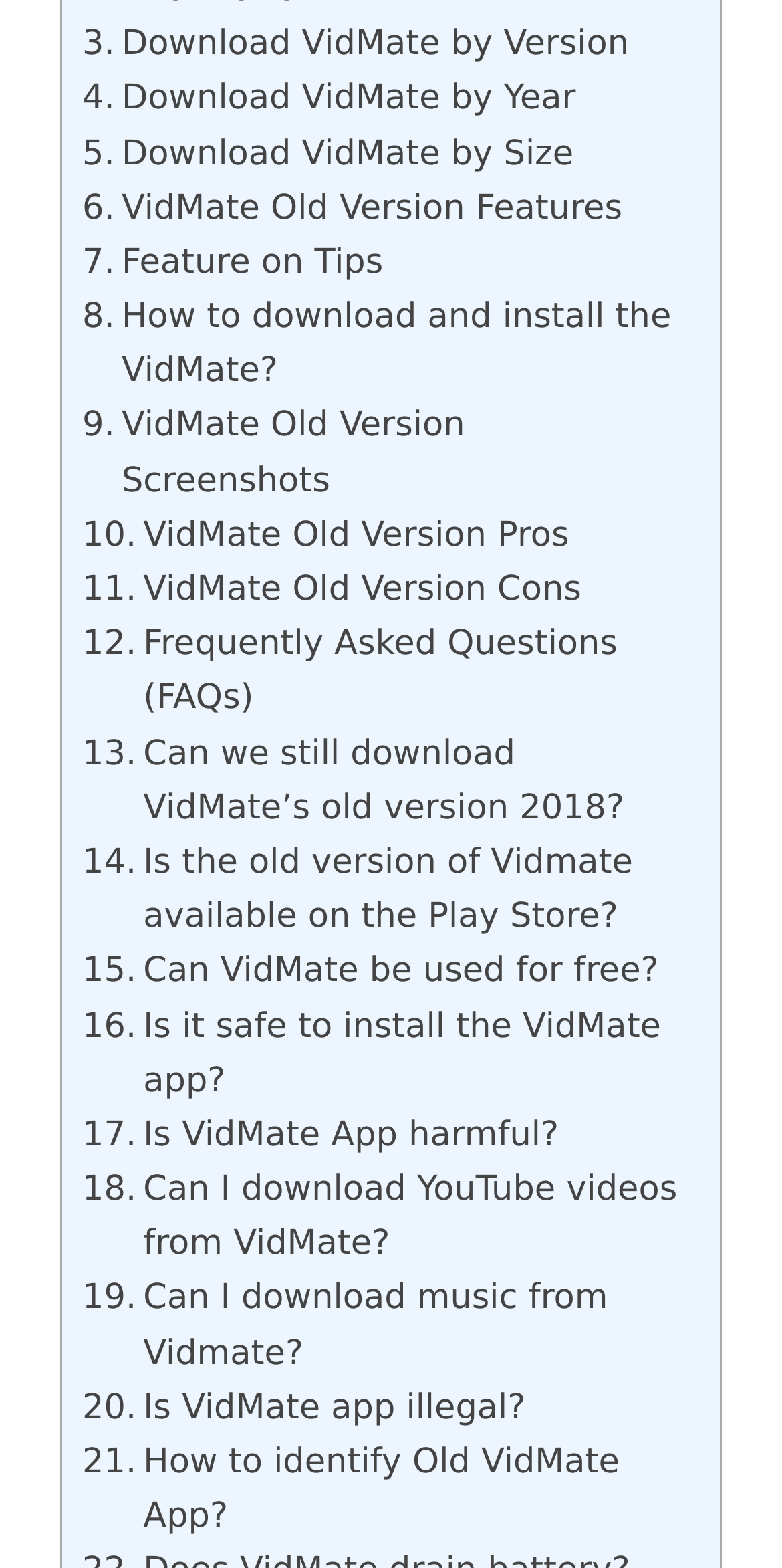Identify the bounding box coordinates of the part that should be clicked to carry out this instruction: "Identify Old VidMate App".

[0.105, 0.916, 0.869, 0.986]